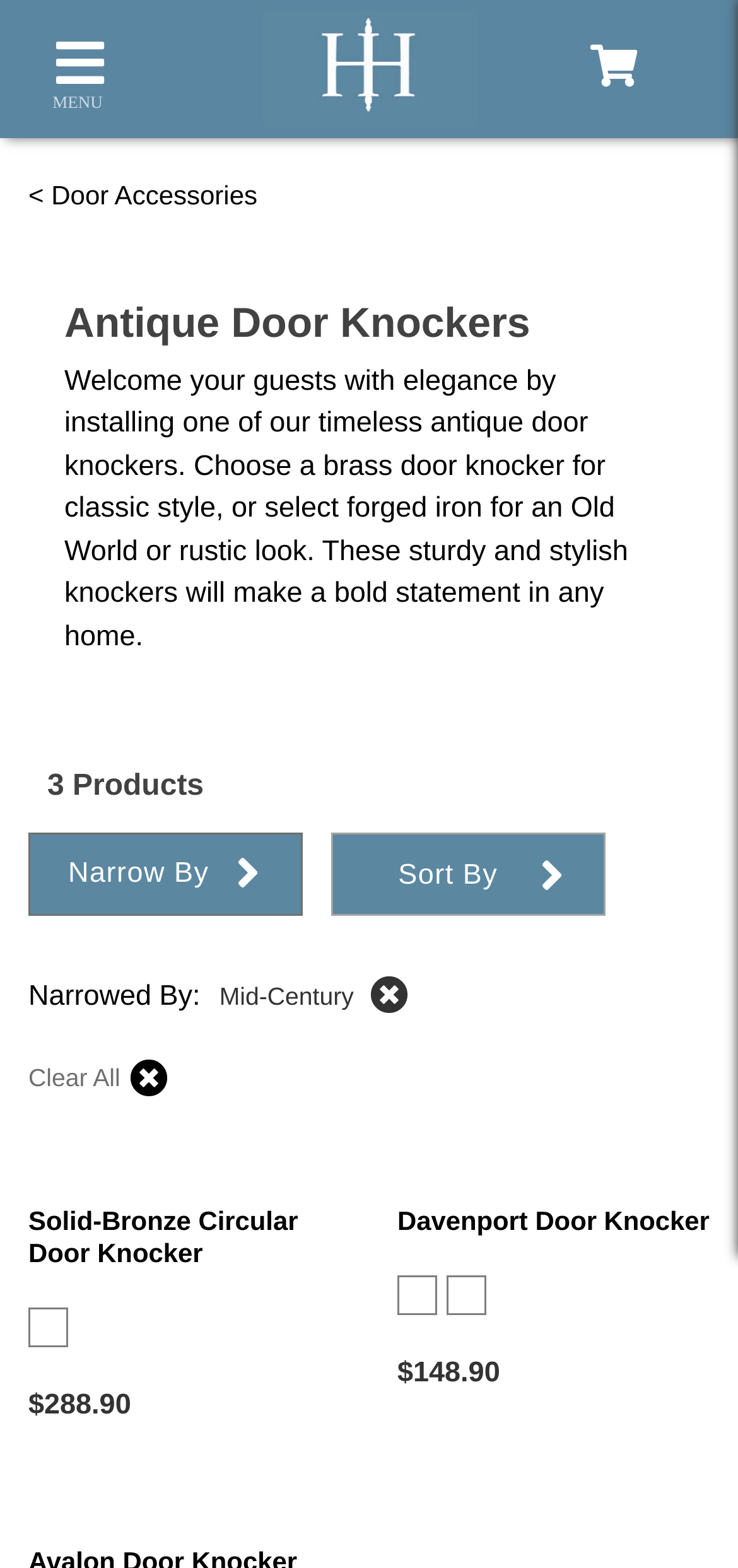Respond to the question below with a single word or phrase: What is the style of the 'Solid-Bronze Circular Door Knocker'?

Dark Bronze